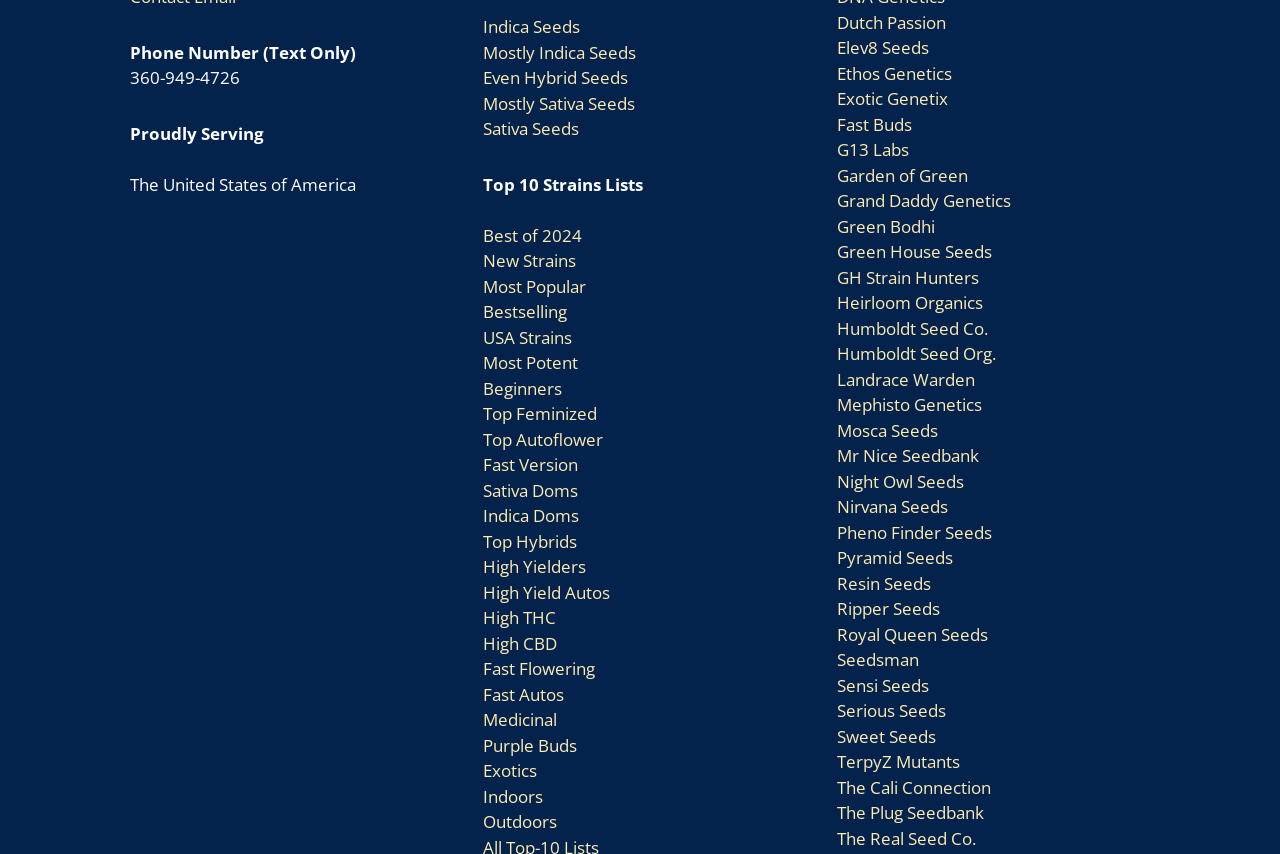Could you indicate the bounding box coordinates of the region to click in order to complete this instruction: "Click on 'The Cali Connection'".

[0.654, 0.908, 0.774, 0.935]